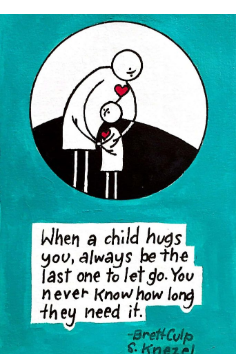Look at the image and answer the question in detail:
What is the shape above the figures?

Above them, a heart is prominently featured, symbolizing their bond, which represents the emotional connection between the caregiver and the child.